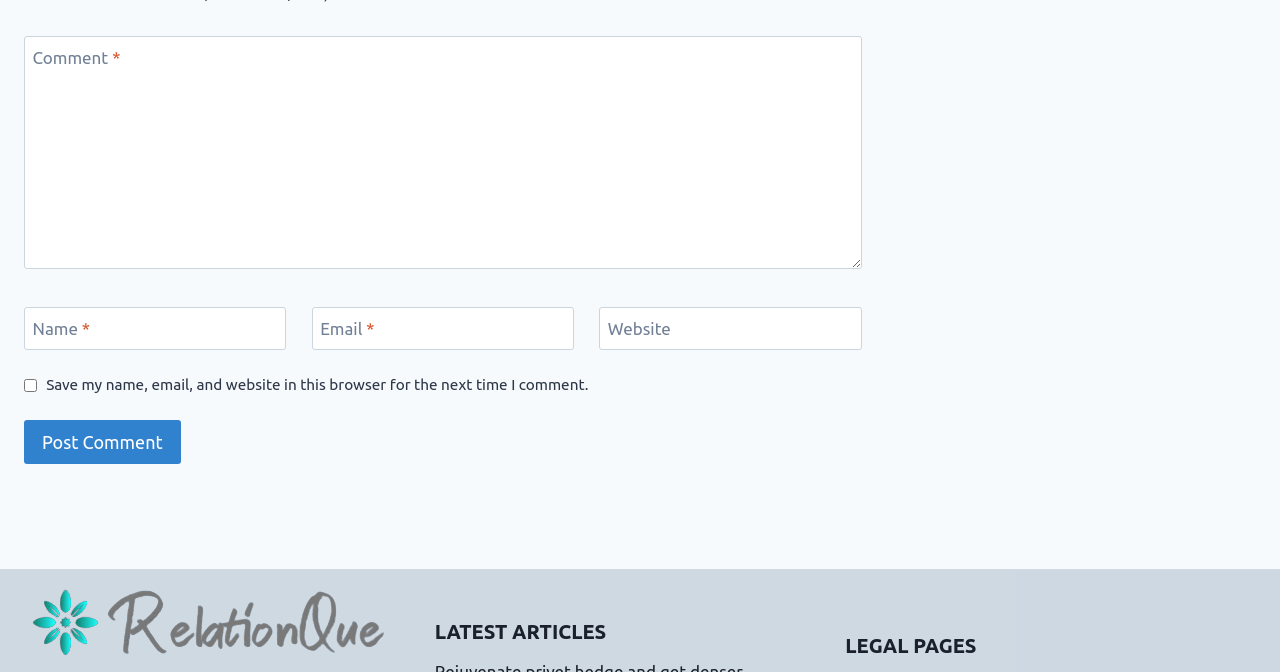Please mark the clickable region by giving the bounding box coordinates needed to complete this instruction: "Click the post comment button".

[0.019, 0.626, 0.141, 0.69]